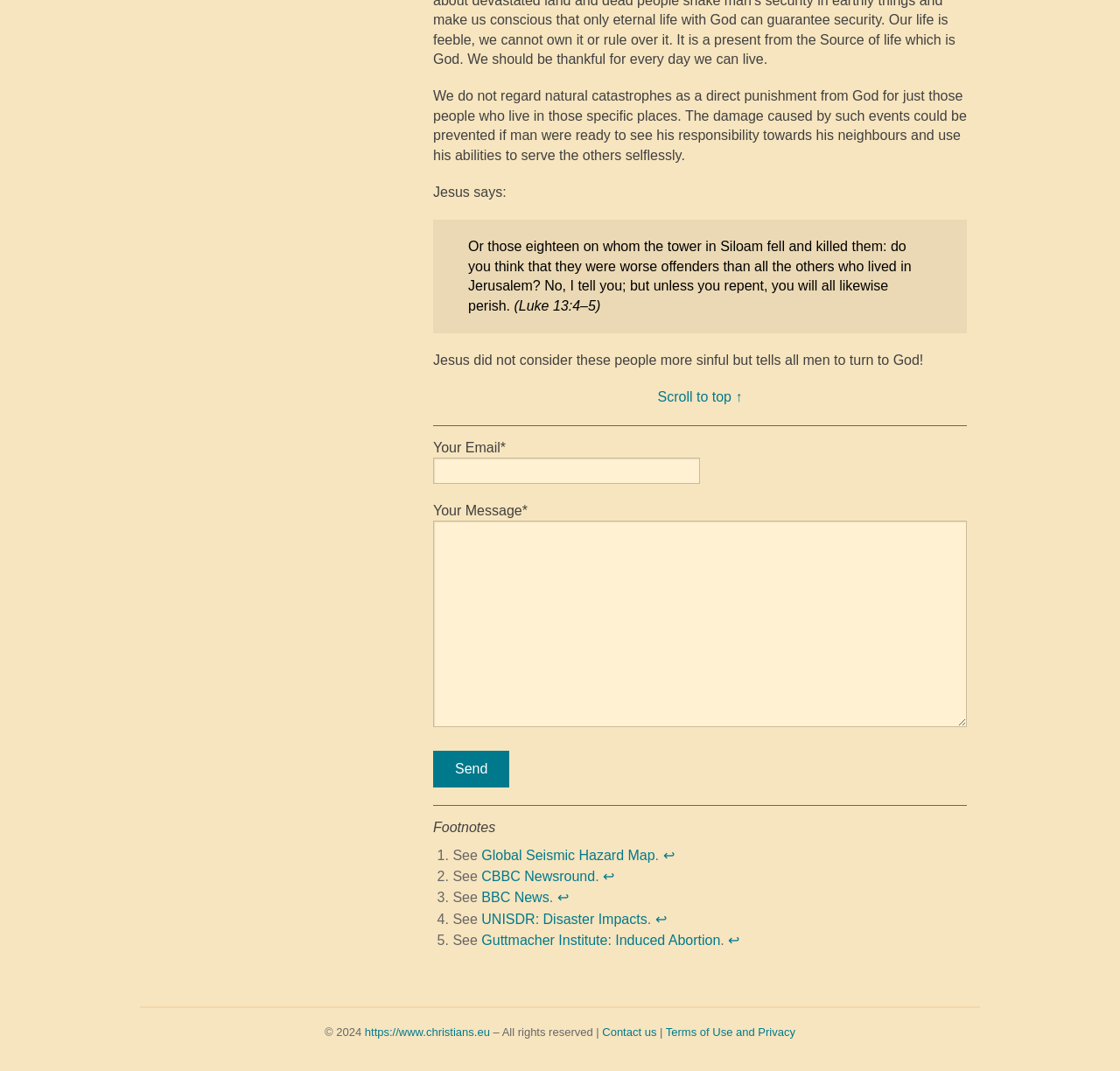Identify the bounding box for the UI element described as: "CBBC Newsround". The coordinates should be four float numbers between 0 and 1, i.e., [left, top, right, bottom].

[0.43, 0.811, 0.531, 0.825]